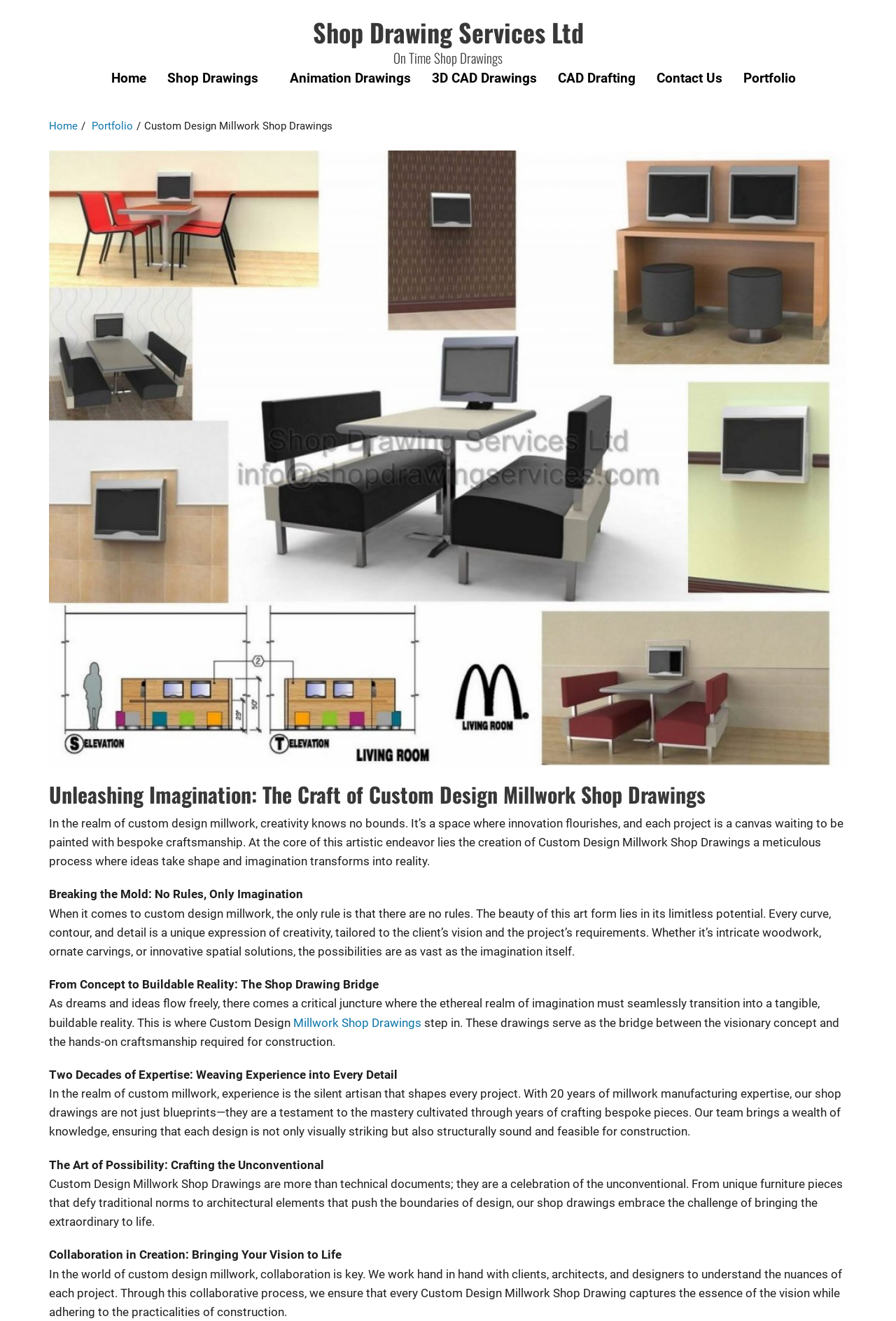Please identify the primary heading of the webpage and give its text content.

Shop Drawing Services Ltd